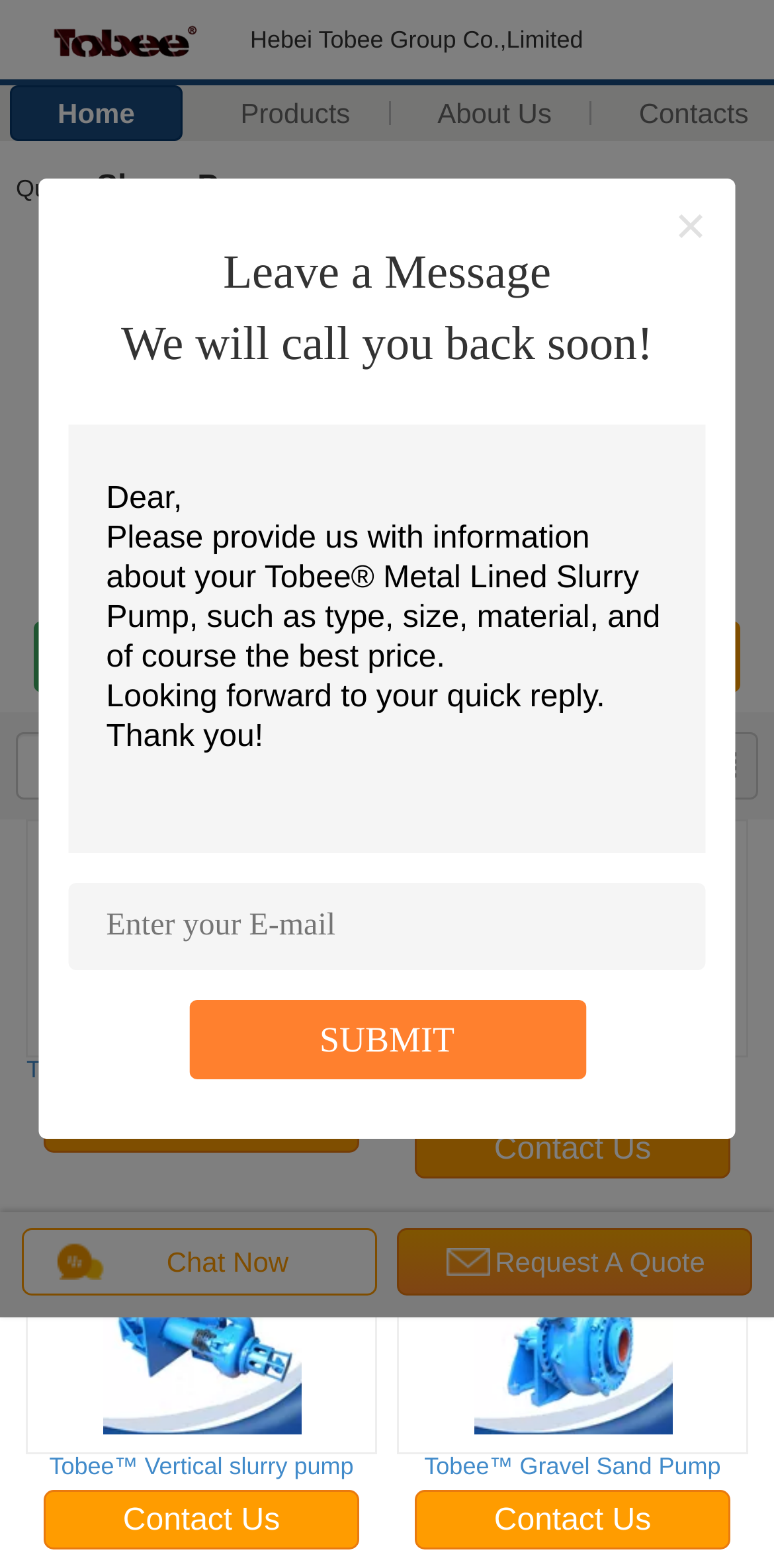Please determine the bounding box coordinates for the UI element described as: "Get Best Price".

[0.044, 0.396, 0.474, 0.441]